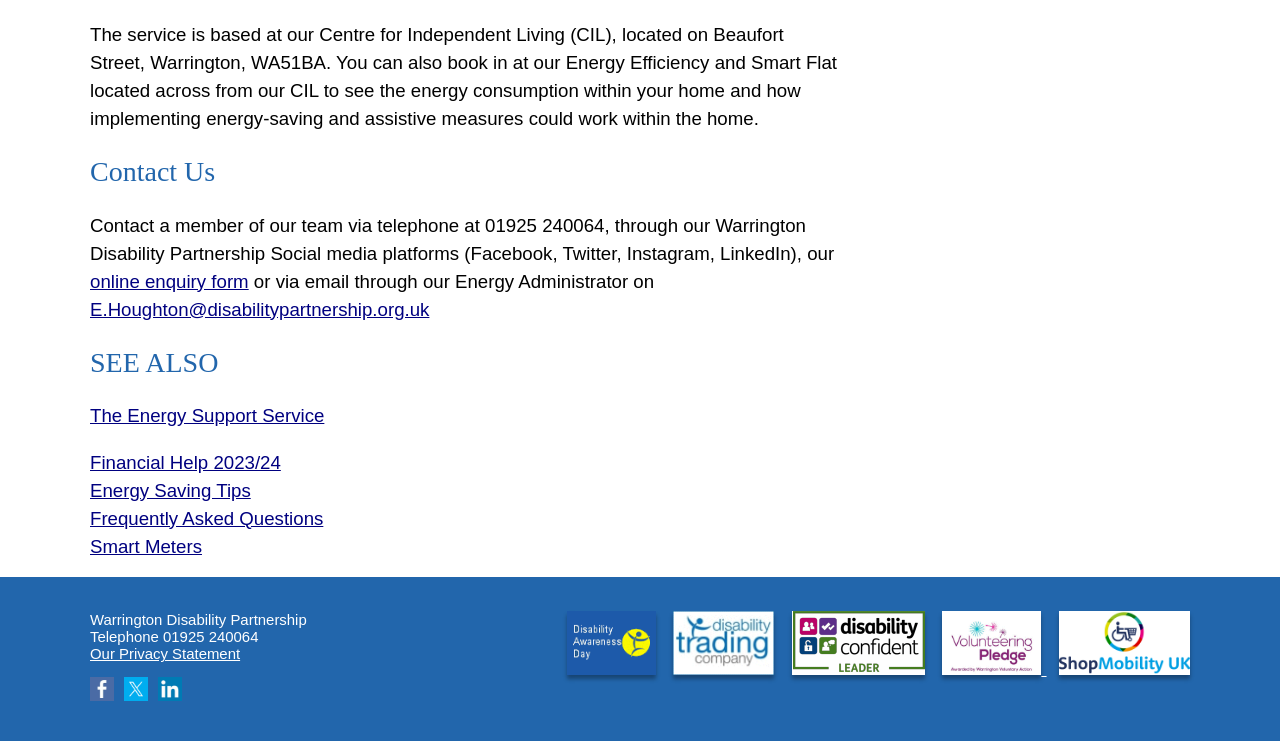How can I contact a member of the team?
Look at the screenshot and respond with a single word or phrase.

Telephone, social media, online enquiry form, or email